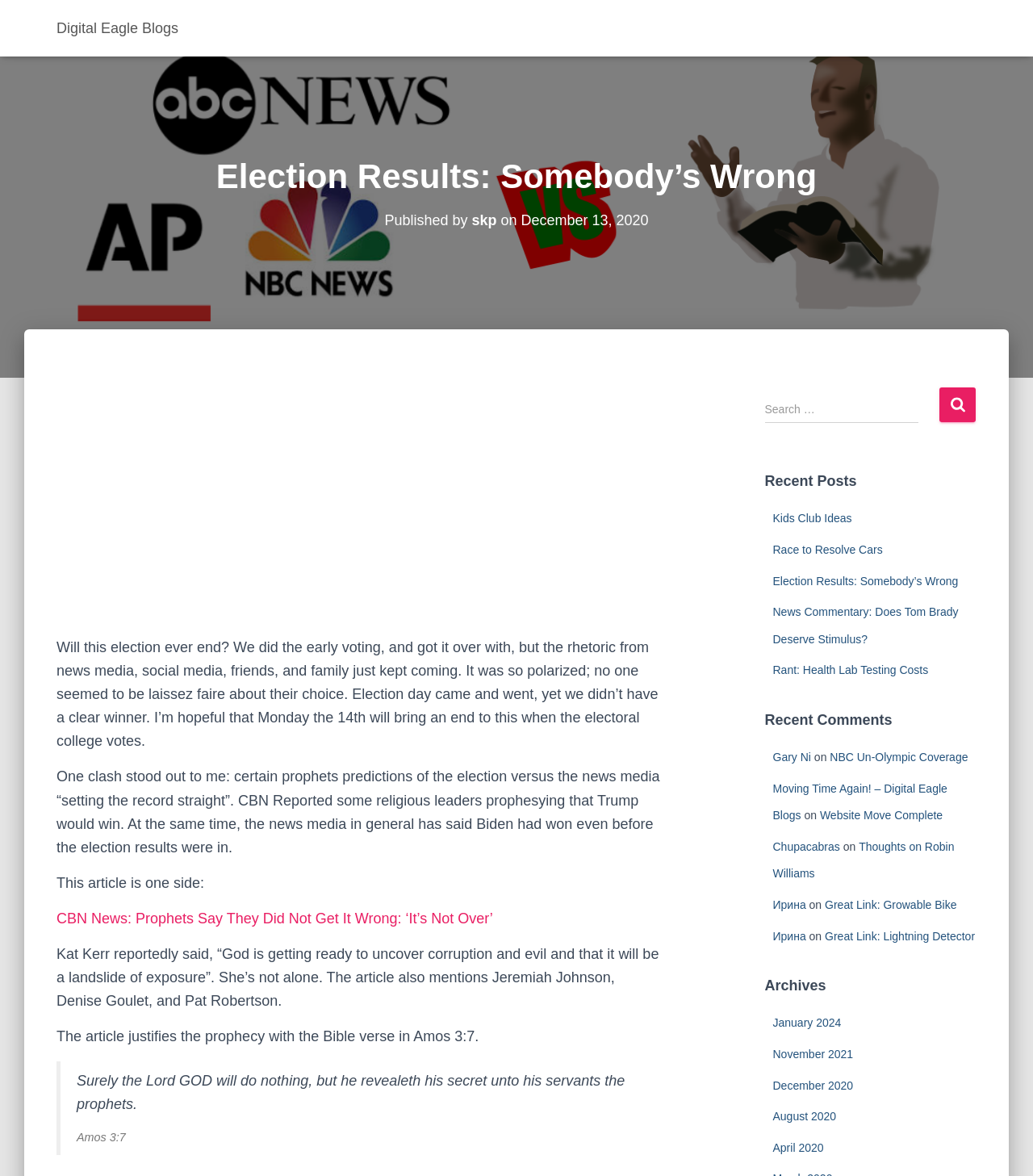Locate the bounding box coordinates of the element's region that should be clicked to carry out the following instruction: "Check the archives". The coordinates need to be four float numbers between 0 and 1, i.e., [left, top, right, bottom].

[0.74, 0.829, 0.945, 0.849]